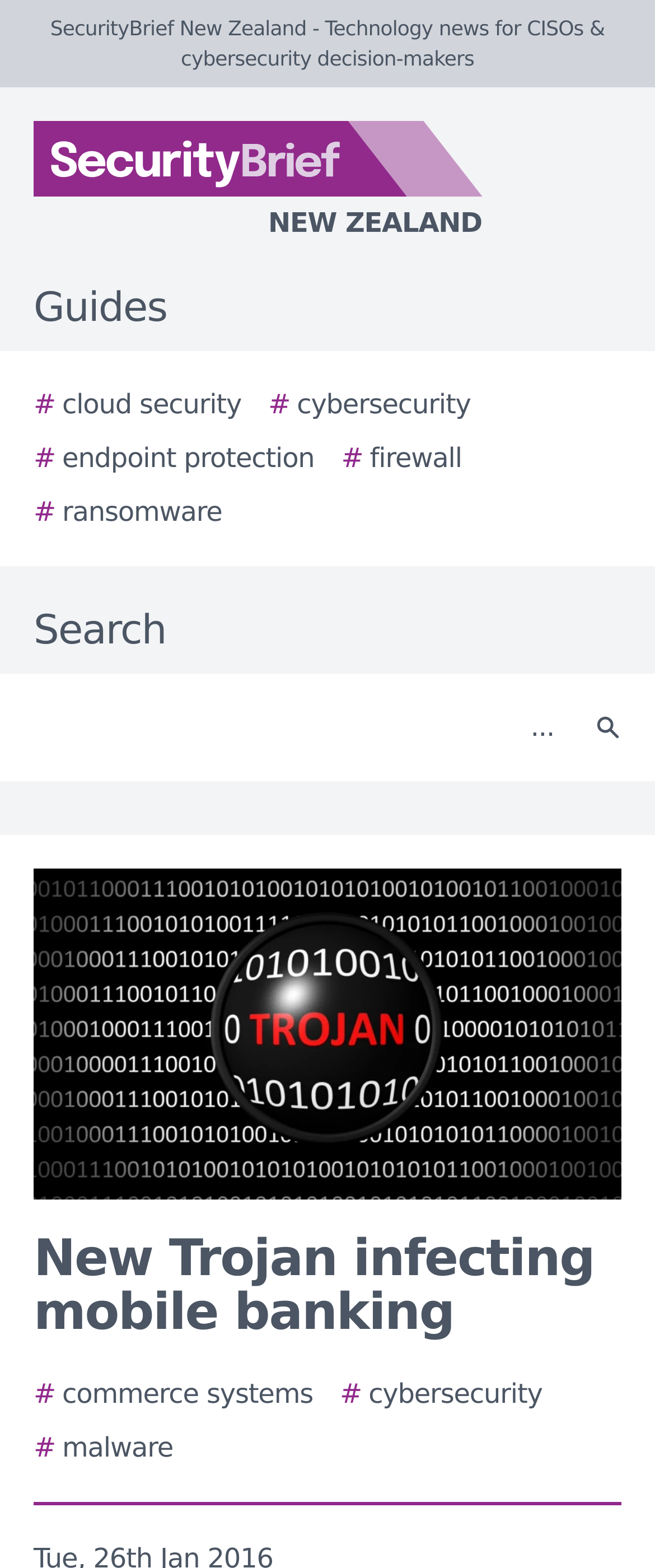Locate the coordinates of the bounding box for the clickable region that fulfills this instruction: "Enter search query".

[0.021, 0.438, 0.877, 0.49]